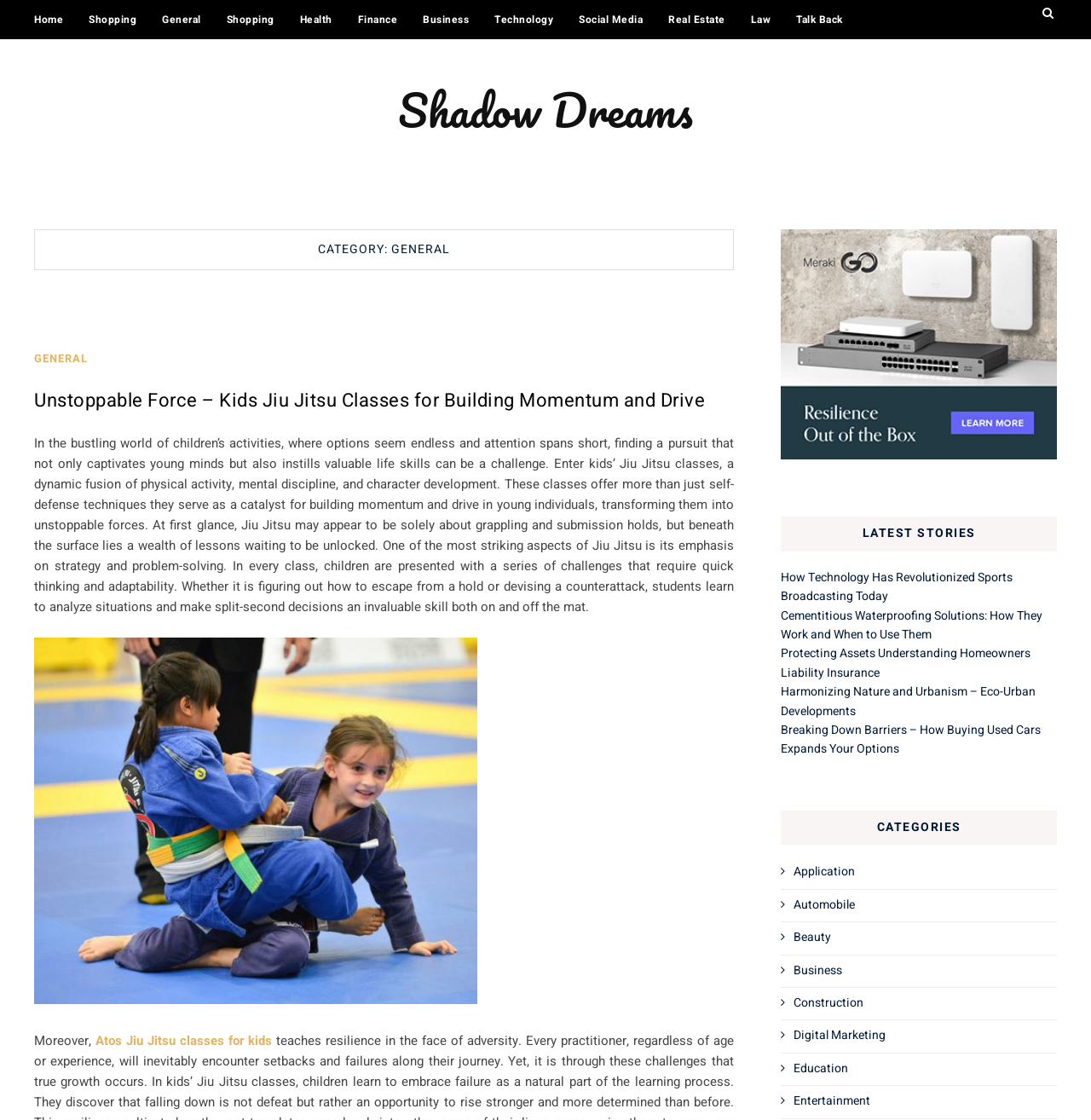Respond to the following question using a concise word or phrase: 
How many categories are listed on the webpage?

14